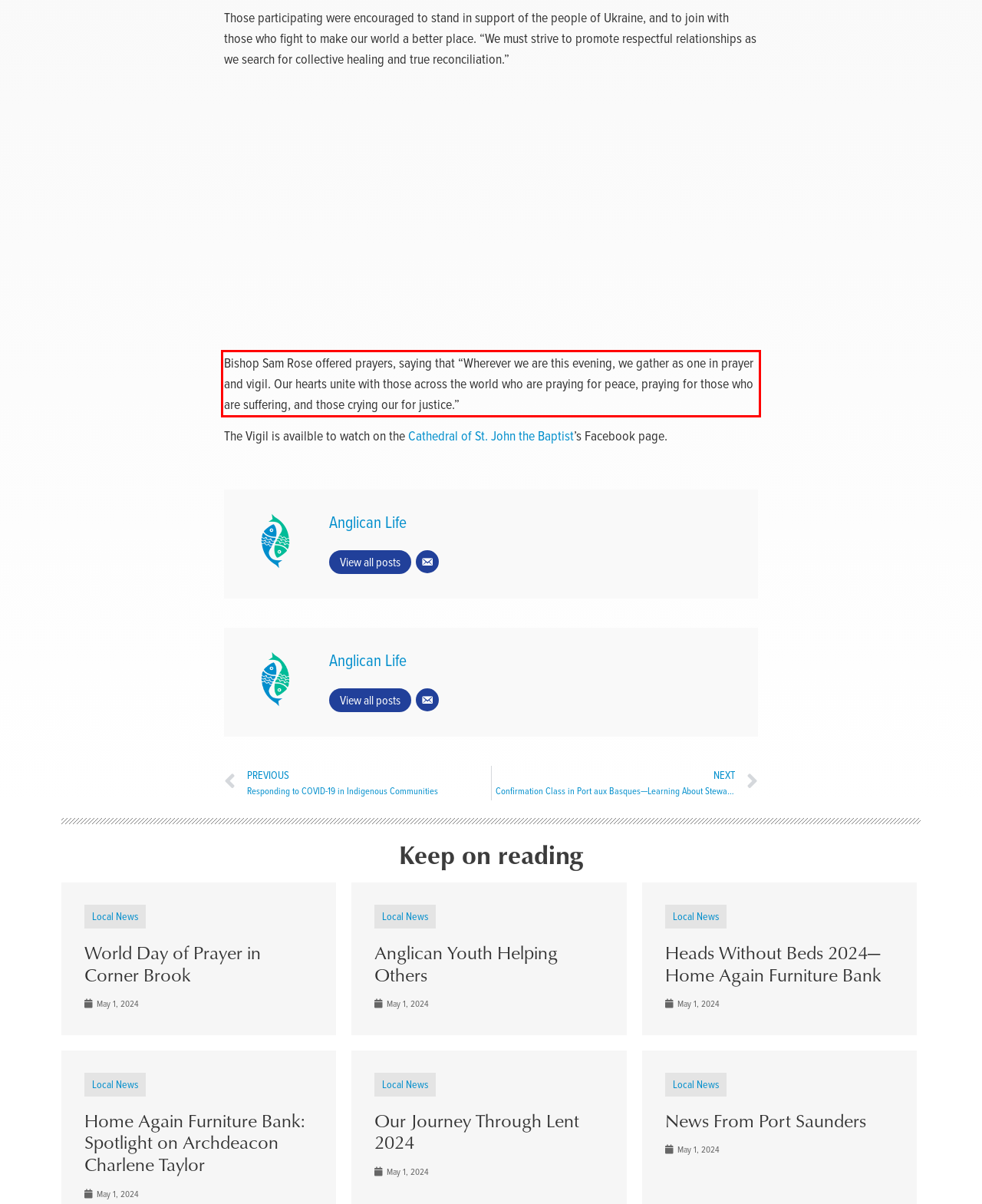You are given a screenshot of a webpage with a UI element highlighted by a red bounding box. Please perform OCR on the text content within this red bounding box.

Bishop Sam Rose offered prayers, saying that “Wherever we are this evening, we gather as one in prayer and vigil. Our hearts unite with those across the world who are praying for peace, praying for those who are suffering, and those crying our for justice.”